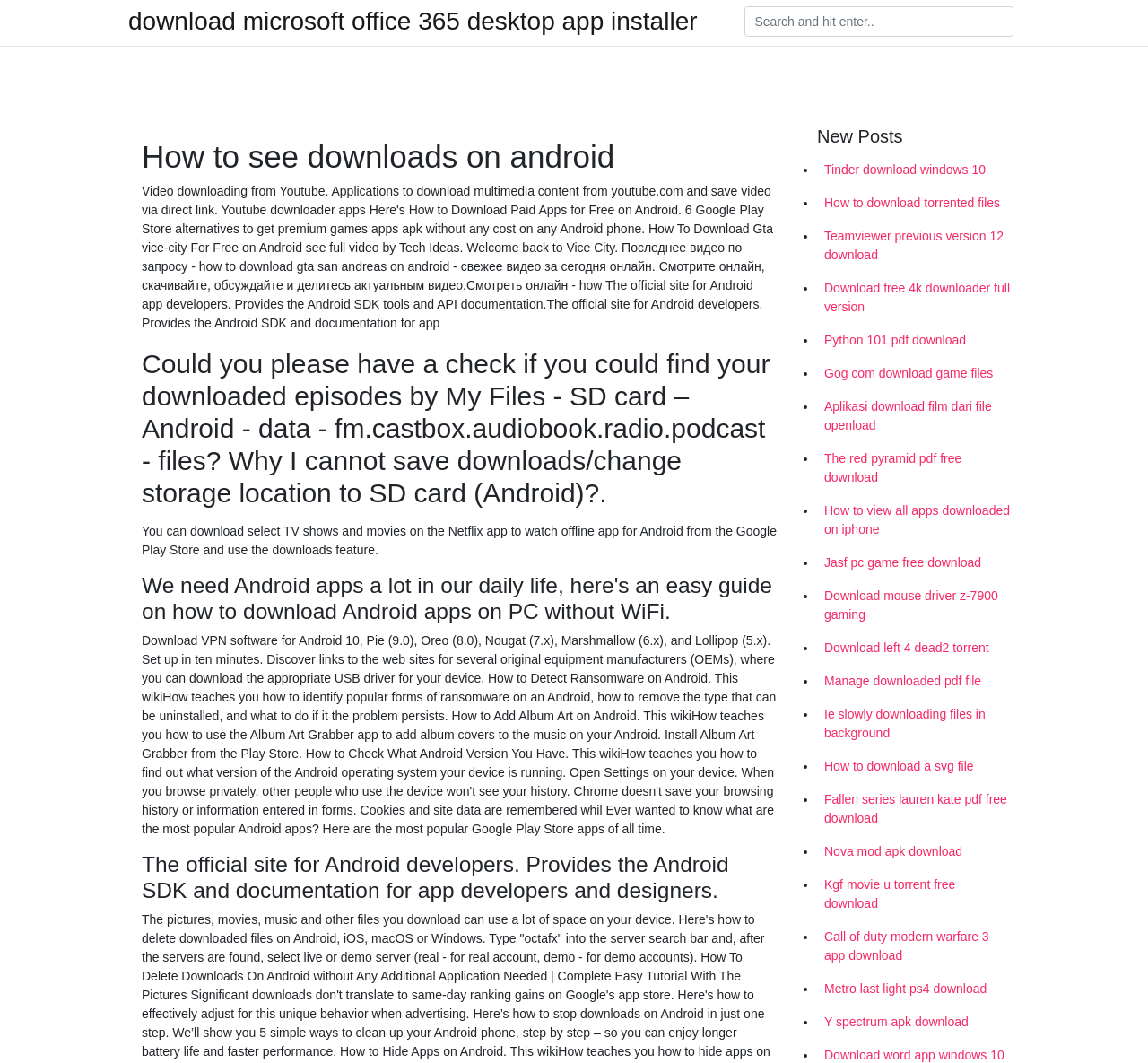Construct a thorough caption encompassing all aspects of the webpage.

This webpage is about downloading files and apps on Android devices. At the top, there is a link to download Microsoft Office 365 desktop app installer. Next to it, there is a search box labeled "Search". 

Below the search box, there are several headings and paragraphs. The main heading is "How to see downloads on android" followed by a detailed explanation. There are also other headings, including "Could you please have a check if you could find your downloaded episodes by My Files - SD card – Android - data - fm.castbox.audiobook.radio.podcast - files? Why I cannot save downloads/change storage location to SD card (Android)?", "You can download select TV shows and movies on the Netflix app to watch offline app for Android from the Google Play Store and use the downloads feature", and "We need Android apps a lot in our daily life, here's an easy guide on how to download Android apps on PC without WiFi". 

On the right side of the page, there is a section labeled "New Posts" with a list of links to various download-related topics, including downloading Tinder on Windows 10, torrented files, Teamviewer previous version 12, and many others. Each link is preceded by a bullet point. 

At the bottom of the page, there are more links to download-related topics, including downloading game files from Gog.com, viewing all apps downloaded on iPhone, and downloading a SVG file.